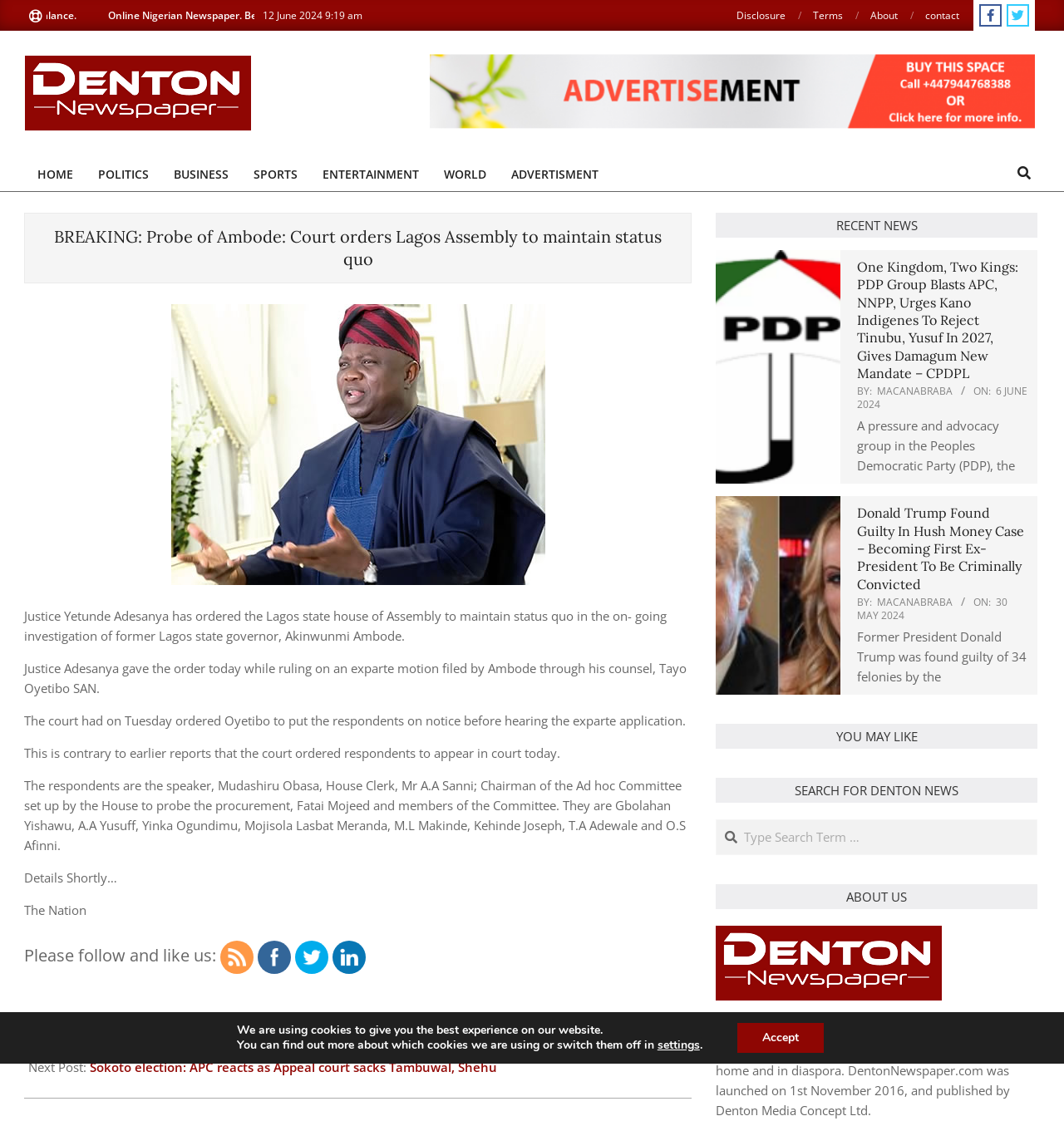Could you please study the image and provide a detailed answer to the question:
What is the date of the news article?

I found the date of the news article by looking at the top of the webpage, where it says '12 June 2024 9:19 am'.